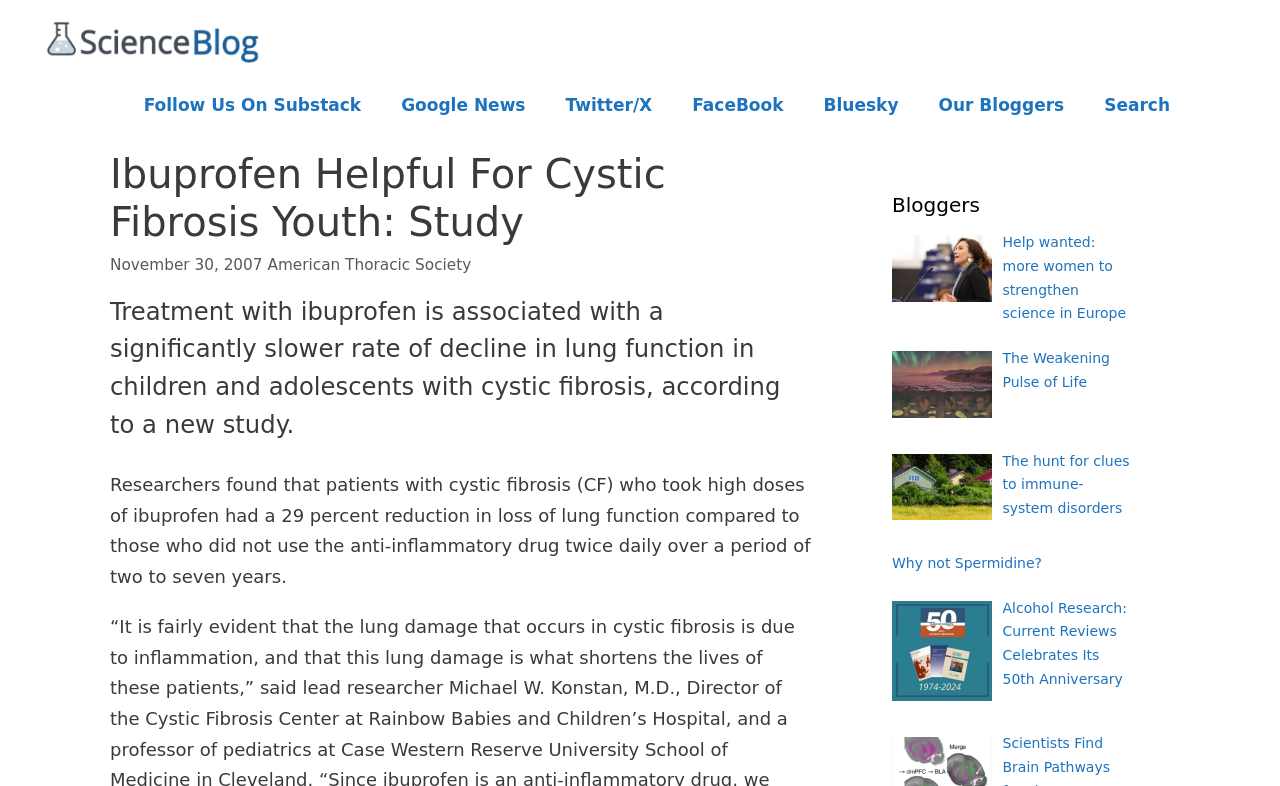Could you highlight the region that needs to be clicked to execute the instruction: "Read more about the study on American Thoracic Society"?

[0.209, 0.325, 0.368, 0.348]